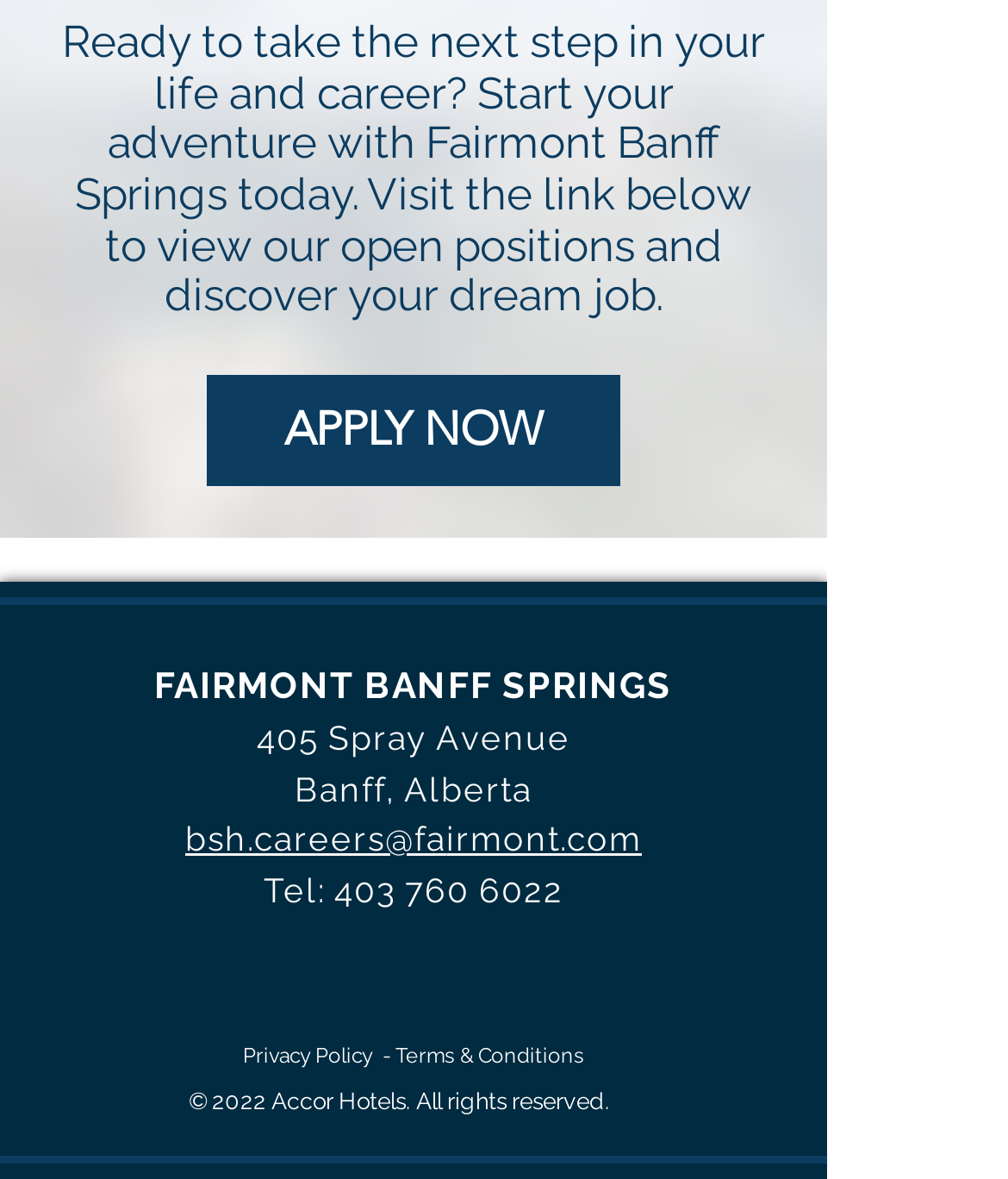What is the copyright year of the website? From the image, respond with a single word or brief phrase.

2022